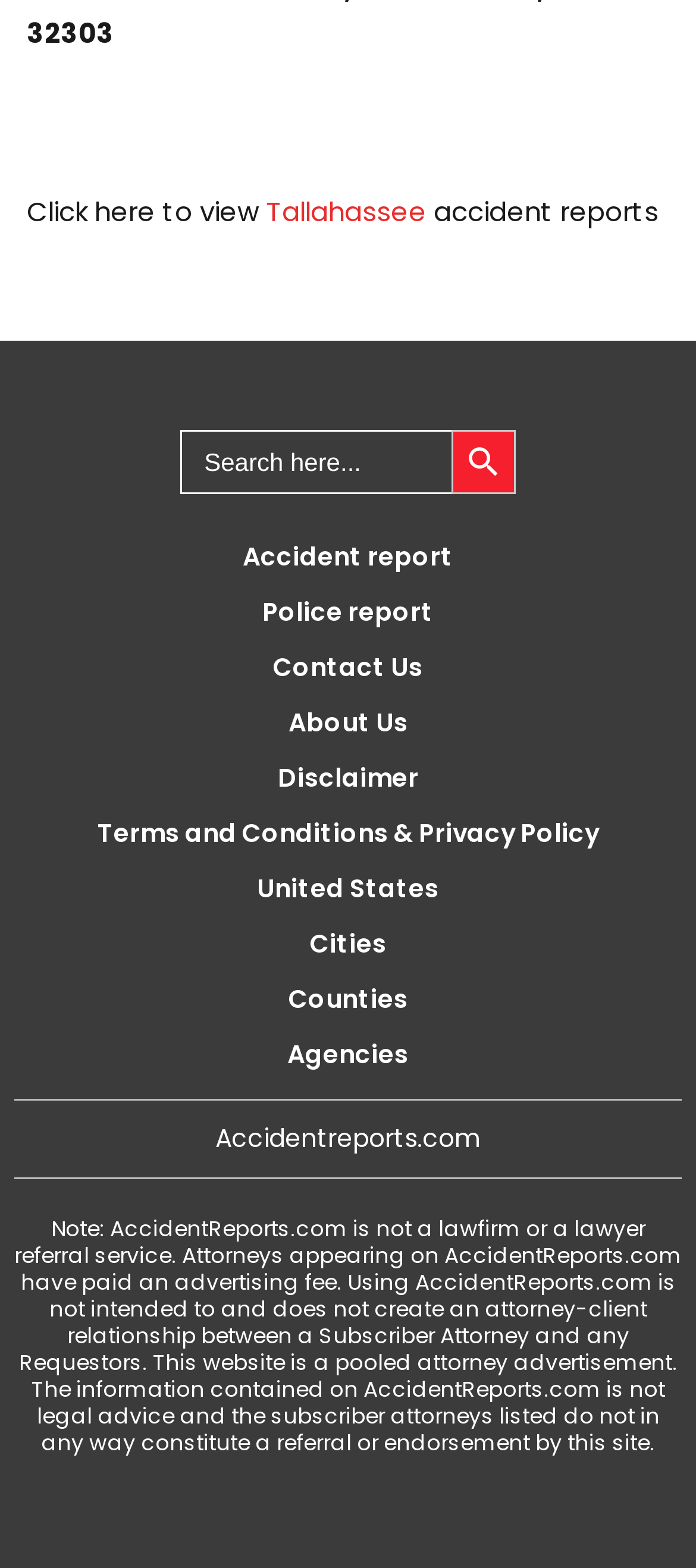Locate the bounding box coordinates of the area where you should click to accomplish the instruction: "Search for accident reports".

[0.26, 0.274, 0.74, 0.342]